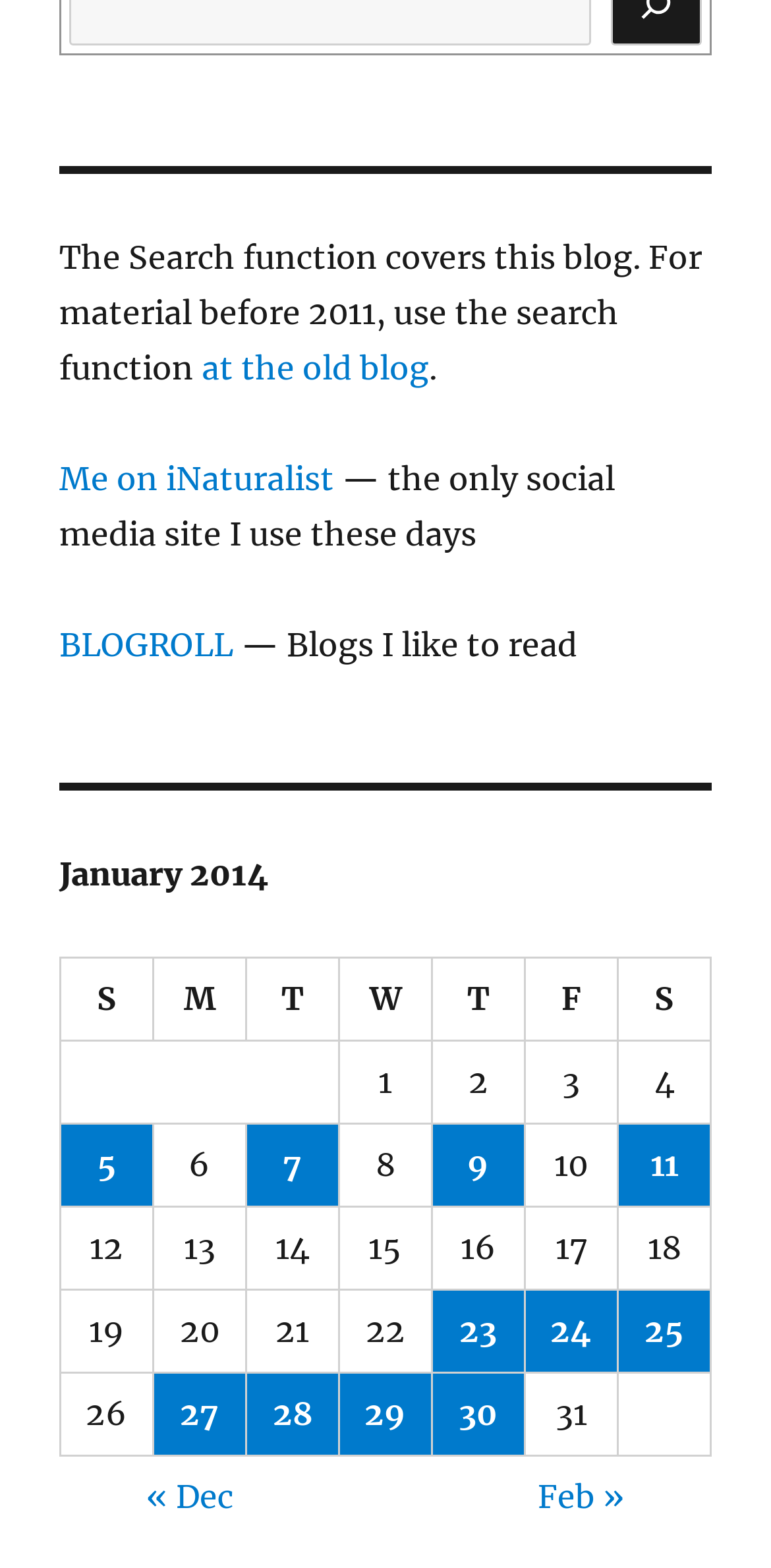Please determine the bounding box coordinates of the element to click on in order to accomplish the following task: "visit the iNaturalist page". Ensure the coordinates are four float numbers ranging from 0 to 1, i.e., [left, top, right, bottom].

[0.077, 0.292, 0.433, 0.318]